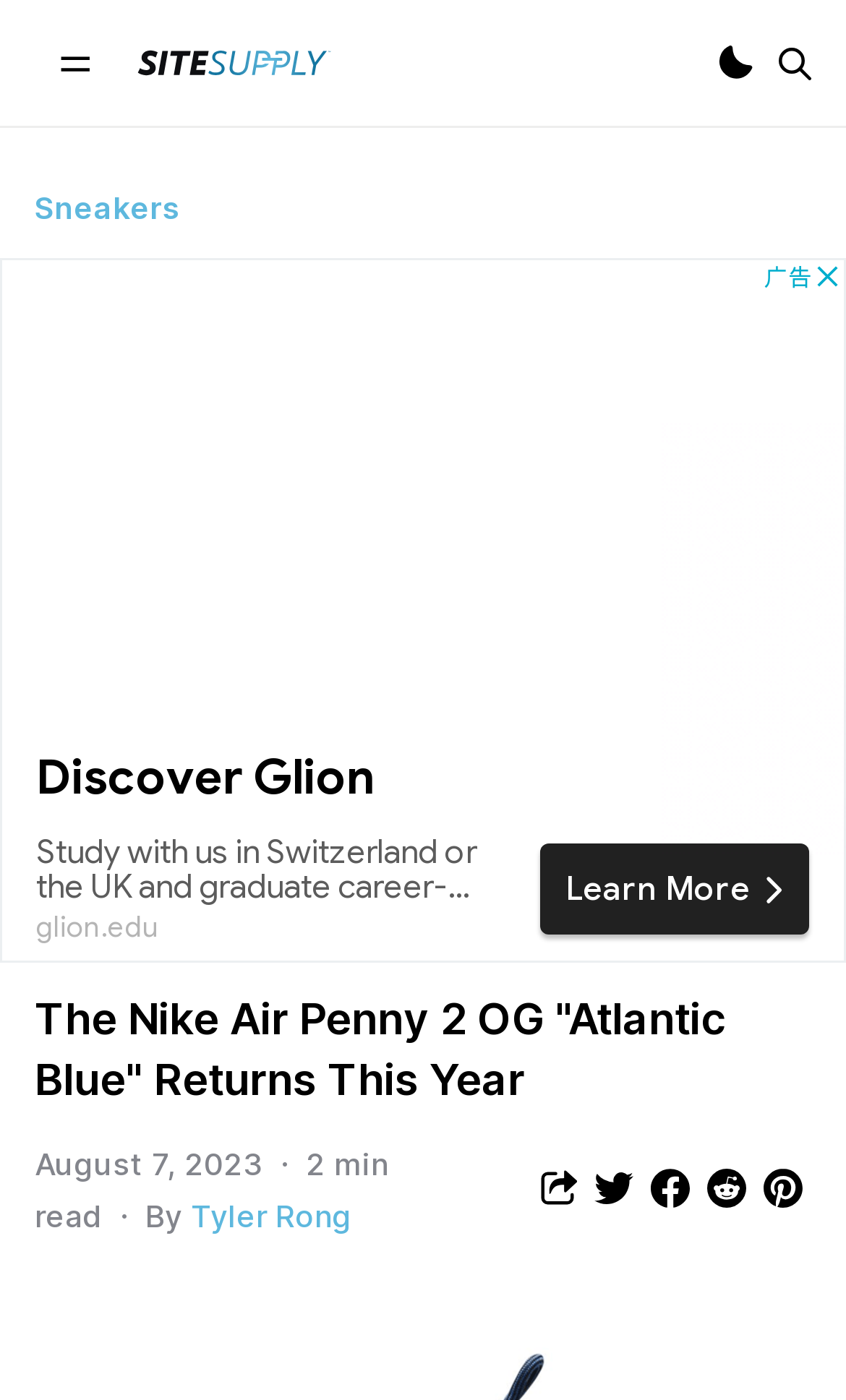Give a one-word or phrase response to the following question: What is the date of the article?

August 7, 2023